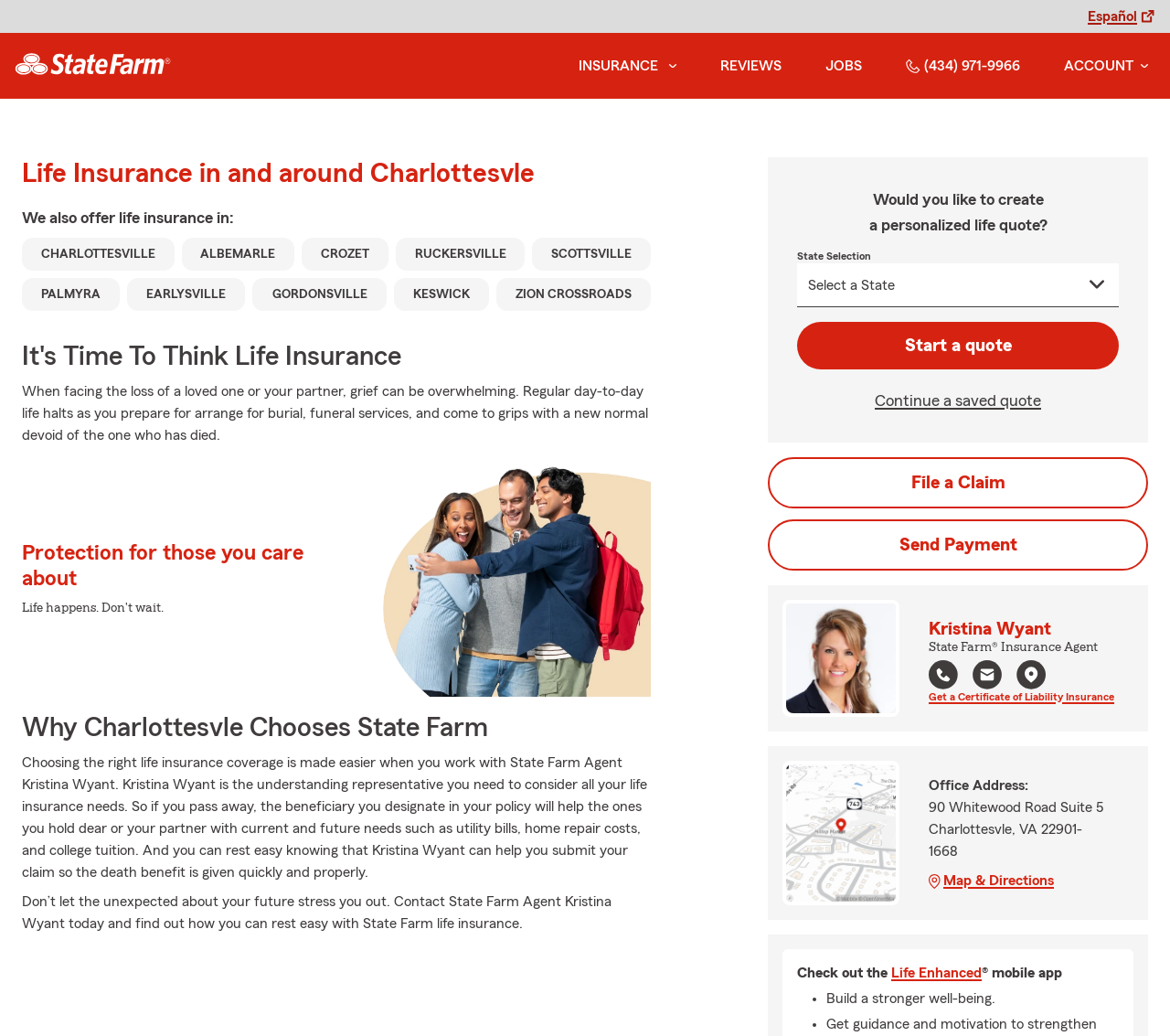Determine the bounding box coordinates for the element that should be clicked to follow this instruction: "View the map of agent's office location". The coordinates should be given as four float numbers between 0 and 1, in the format [left, top, right, bottom].

[0.869, 0.637, 0.894, 0.669]